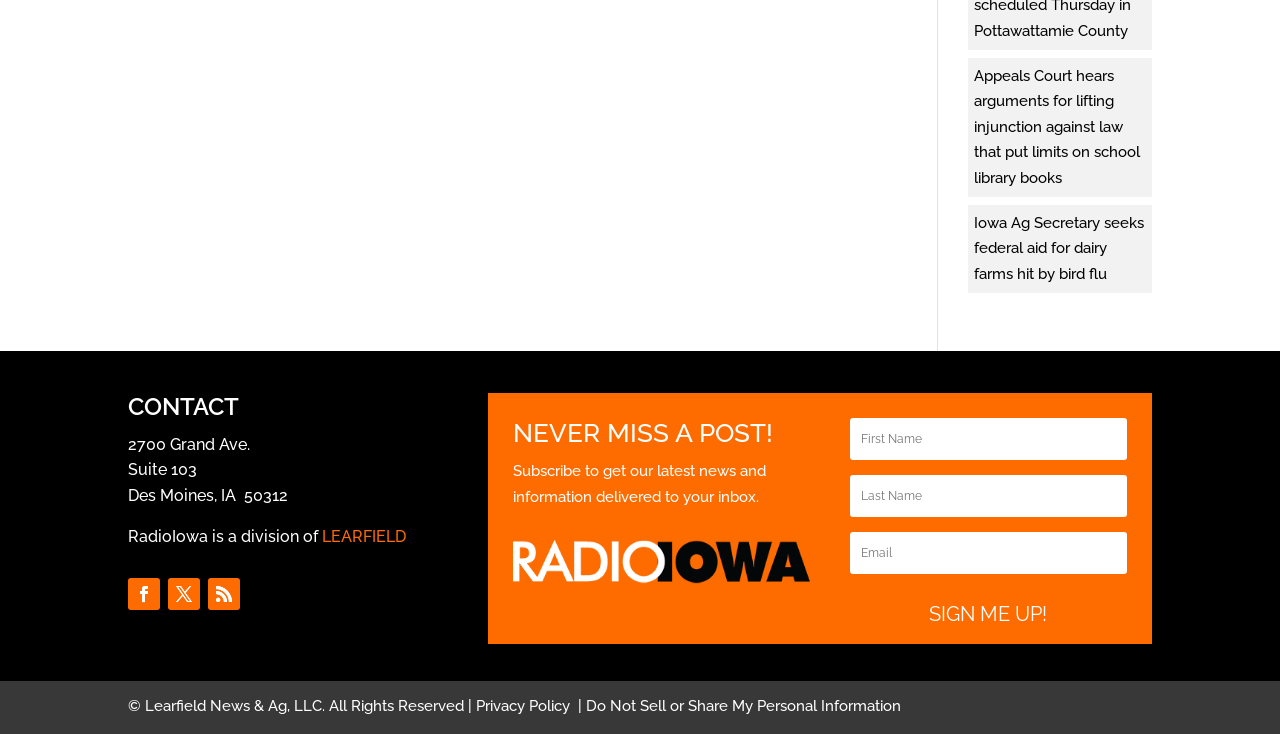Find and provide the bounding box coordinates for the UI element described here: "name="et_pb_signup_email" placeholder="Email"". The coordinates should be given as four float numbers between 0 and 1: [left, top, right, bottom].

[0.664, 0.725, 0.88, 0.782]